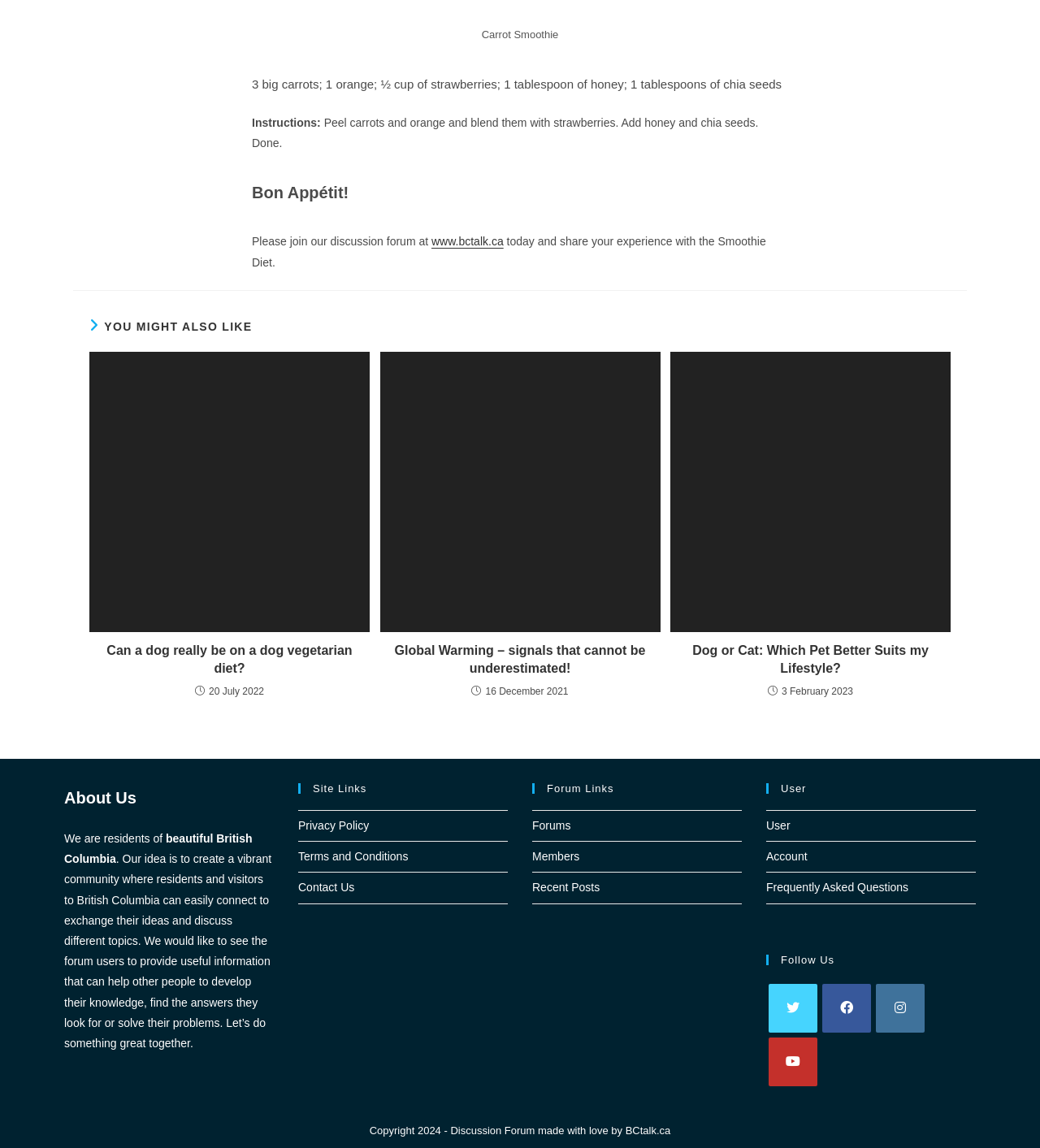What is the name of the smoothie recipe?
Your answer should be a single word or phrase derived from the screenshot.

Carrot Smoothie